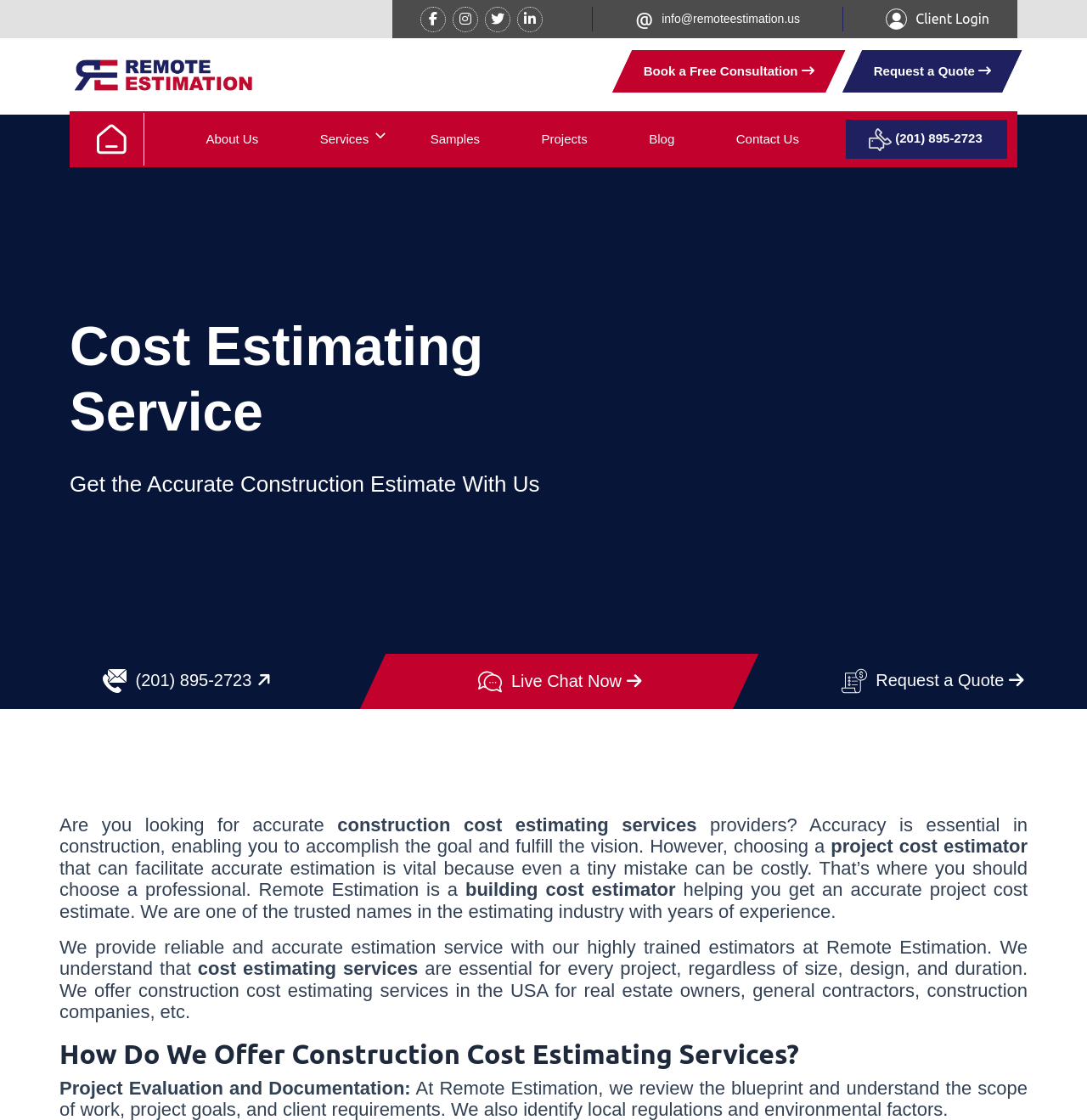Give a one-word or one-phrase response to the question:
What is the purpose of the company according to the webpage?

Provide accurate construction cost estimating services